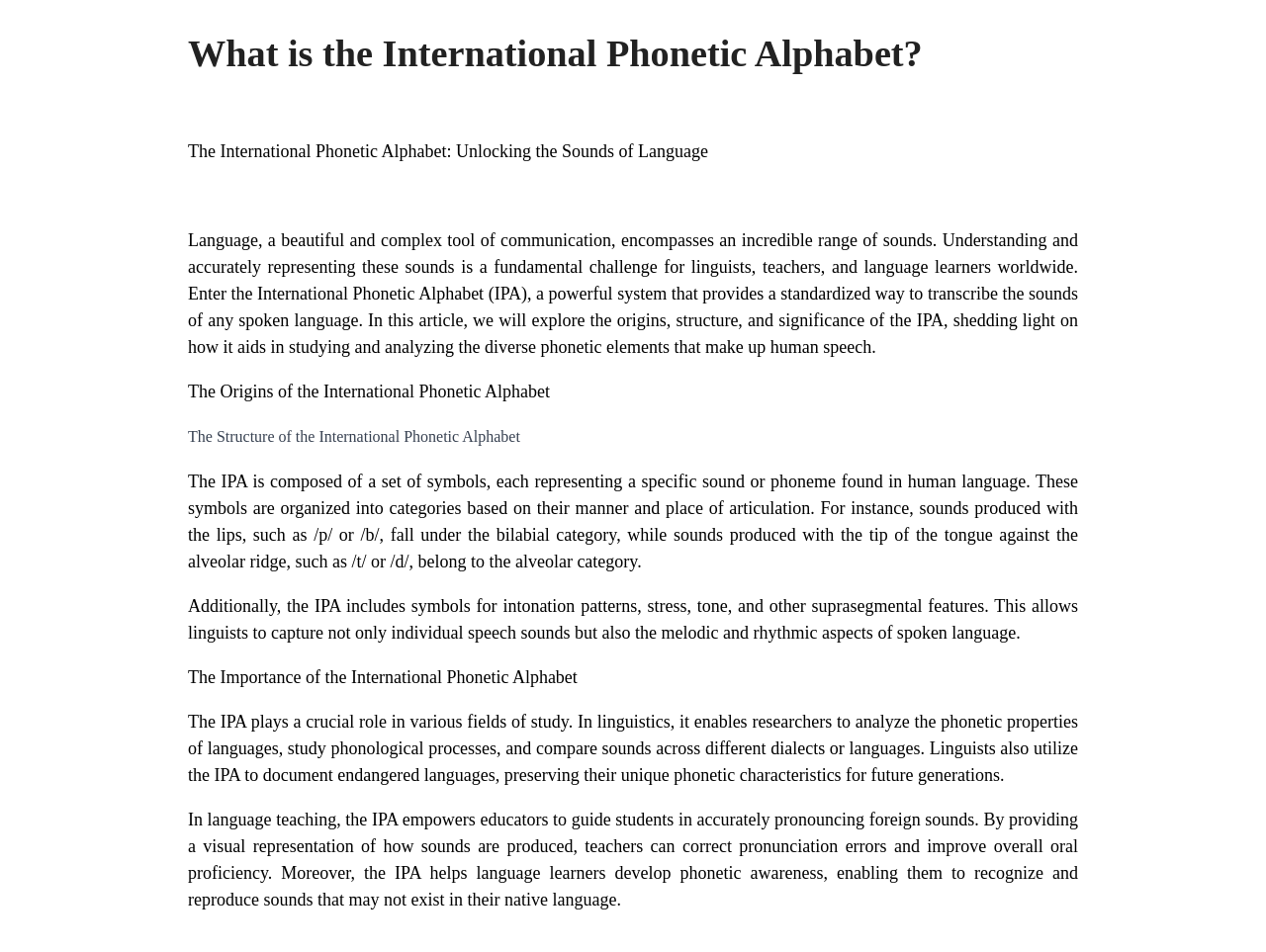What is the benefit of the IPA for language learners?
Based on the image, answer the question with as much detail as possible.

According to the webpage, the IPA helps language learners develop phonetic awareness, enabling them to recognize and reproduce sounds that may not exist in their native language. This is mentioned in the section 'The Importance of the International Phonetic Alphabet', which explains the significance of the IPA in language teaching and learning.